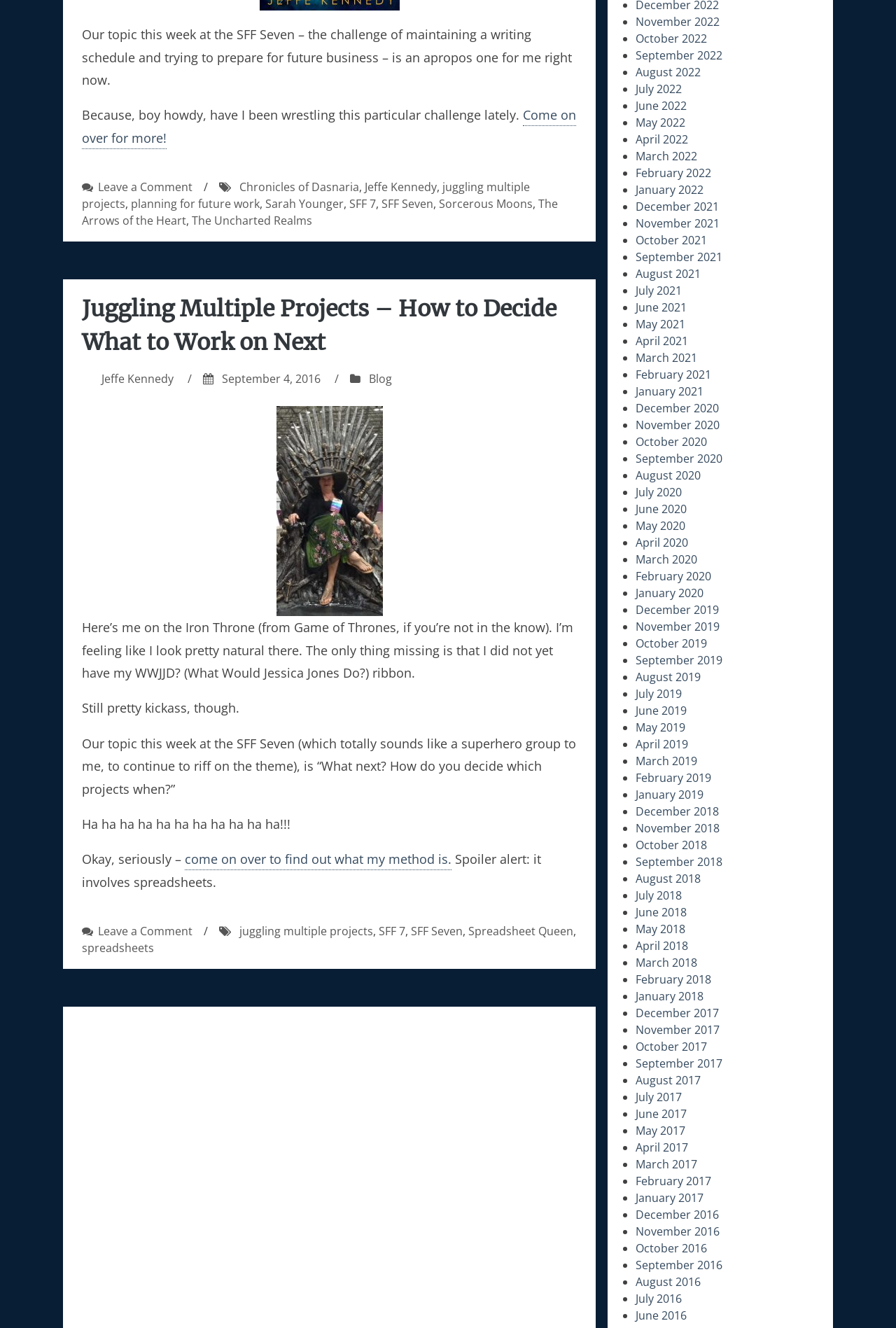Give a short answer using one word or phrase for the question:
What is the topic of the SFF Seven?

juggling multiple projects